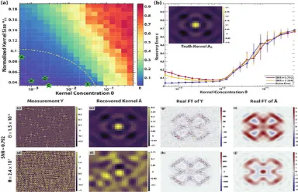What do the images in the lower section of (b) represent?
Using the image, elaborate on the answer with as much detail as possible.

The images in the lower section of (b) likely represent Fourier transformations, which are related to the measurement (Y) and the reconstructed kernel (A). These high-resolution patterns highlight the structural differences and features of the Fourier transformations, as well as their distinct behaviors.